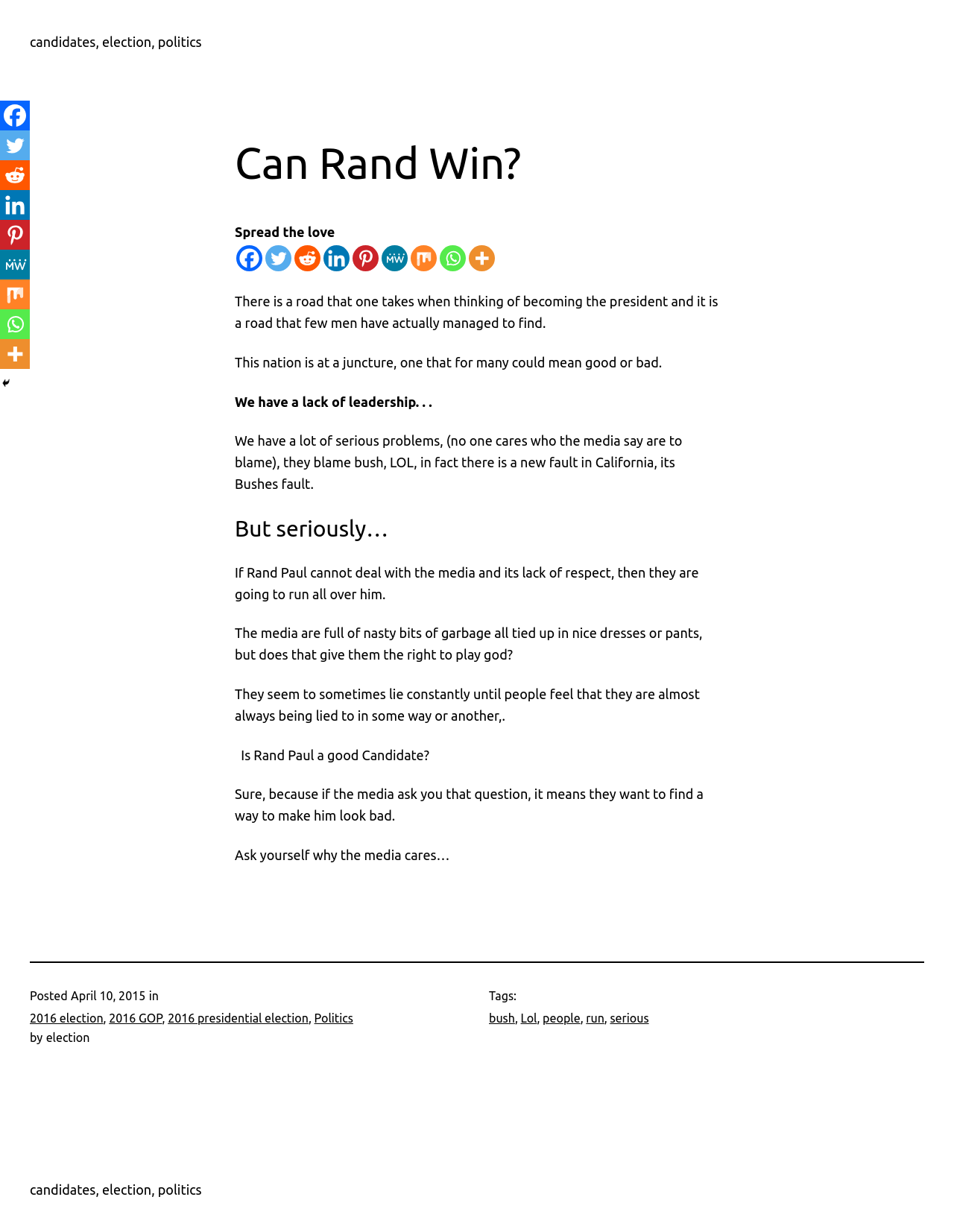Find the bounding box coordinates of the element to click in order to complete this instruction: "Click on Facebook link". The bounding box coordinates must be four float numbers between 0 and 1, denoted as [left, top, right, bottom].

[0.248, 0.199, 0.275, 0.22]